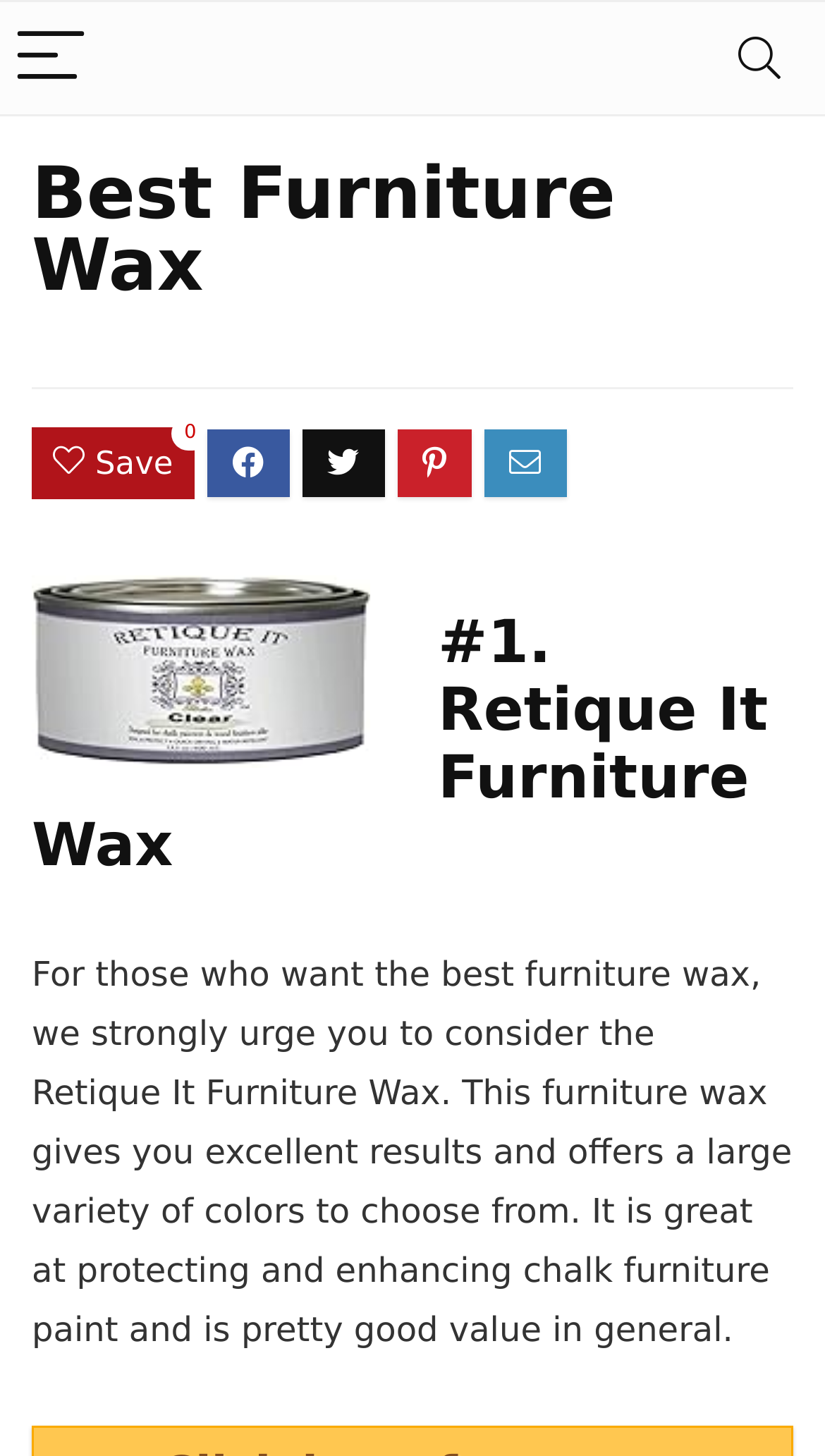Please find the top heading of the webpage and generate its text.

Best Furniture Wax